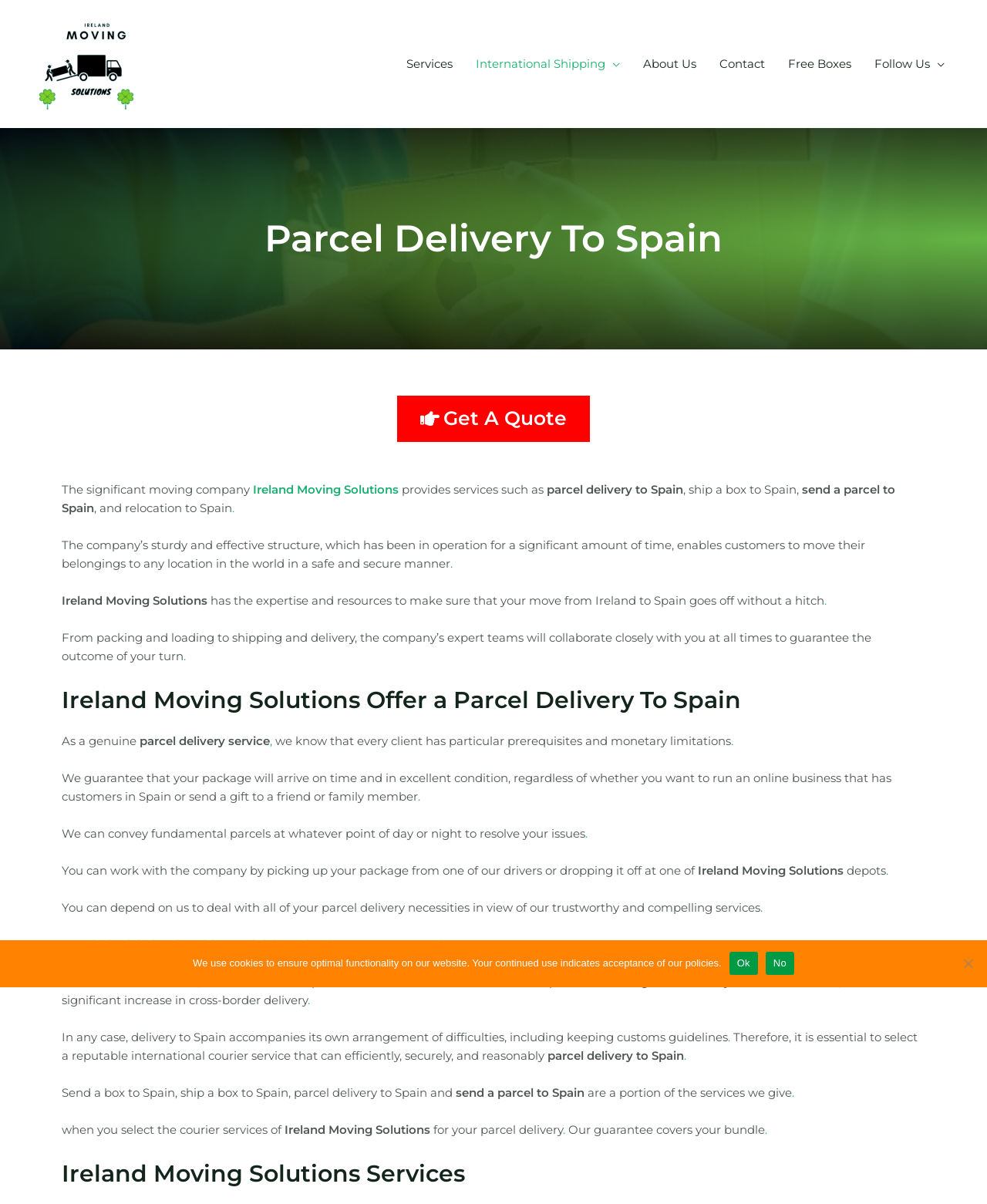Provide a short answer using a single word or phrase for the following question: 
How can customers work with Ireland Moving Solutions?

Pick up or drop off at depots